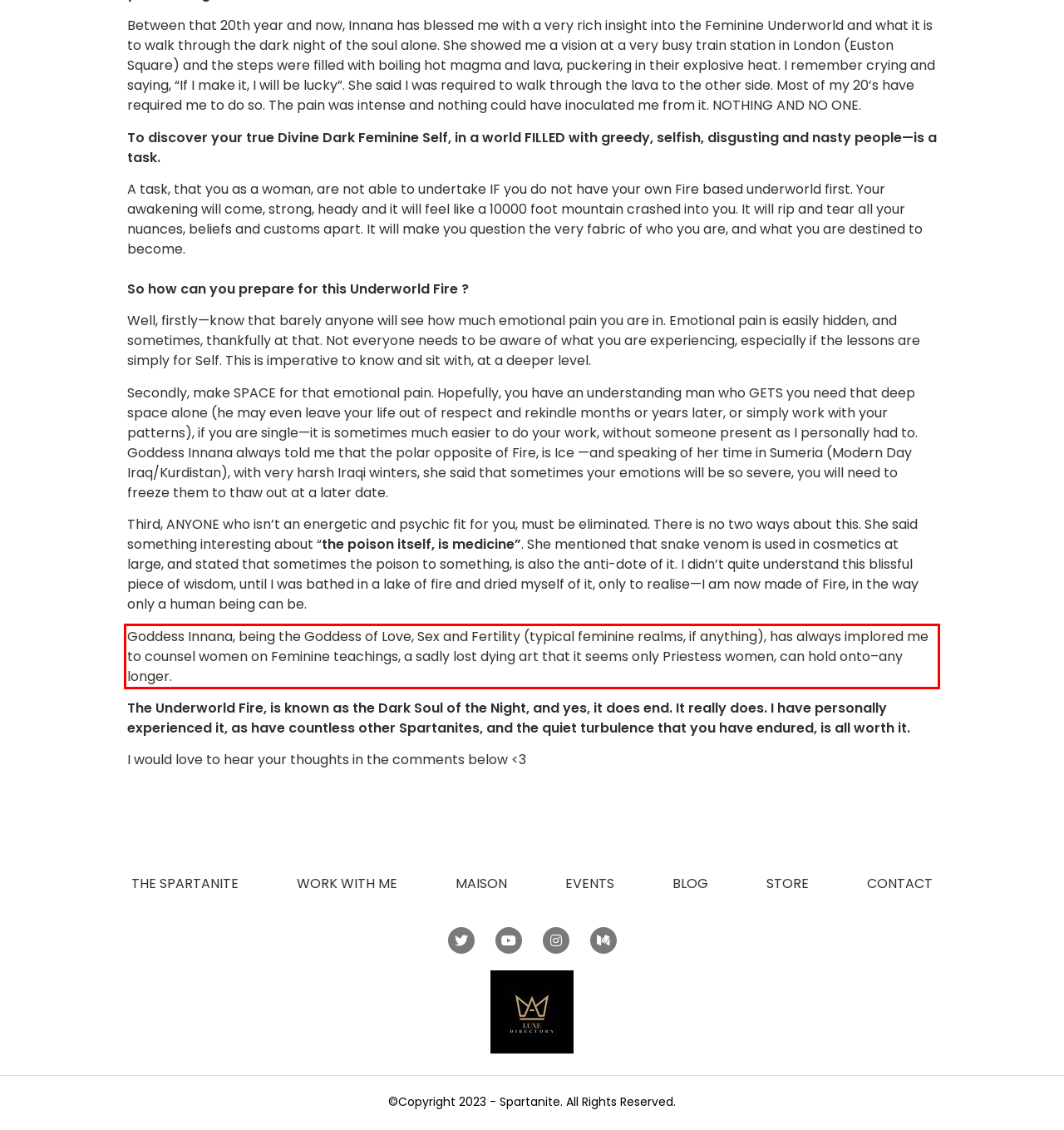You are presented with a webpage screenshot featuring a red bounding box. Perform OCR on the text inside the red bounding box and extract the content.

Goddess Innana, being the Goddess of Love, Sex and Fertility (typical feminine realms, if anything), has always implored me to counsel women on Feminine teachings, a sadly lost dying art that it seems only Priestess women, can hold onto–any longer.